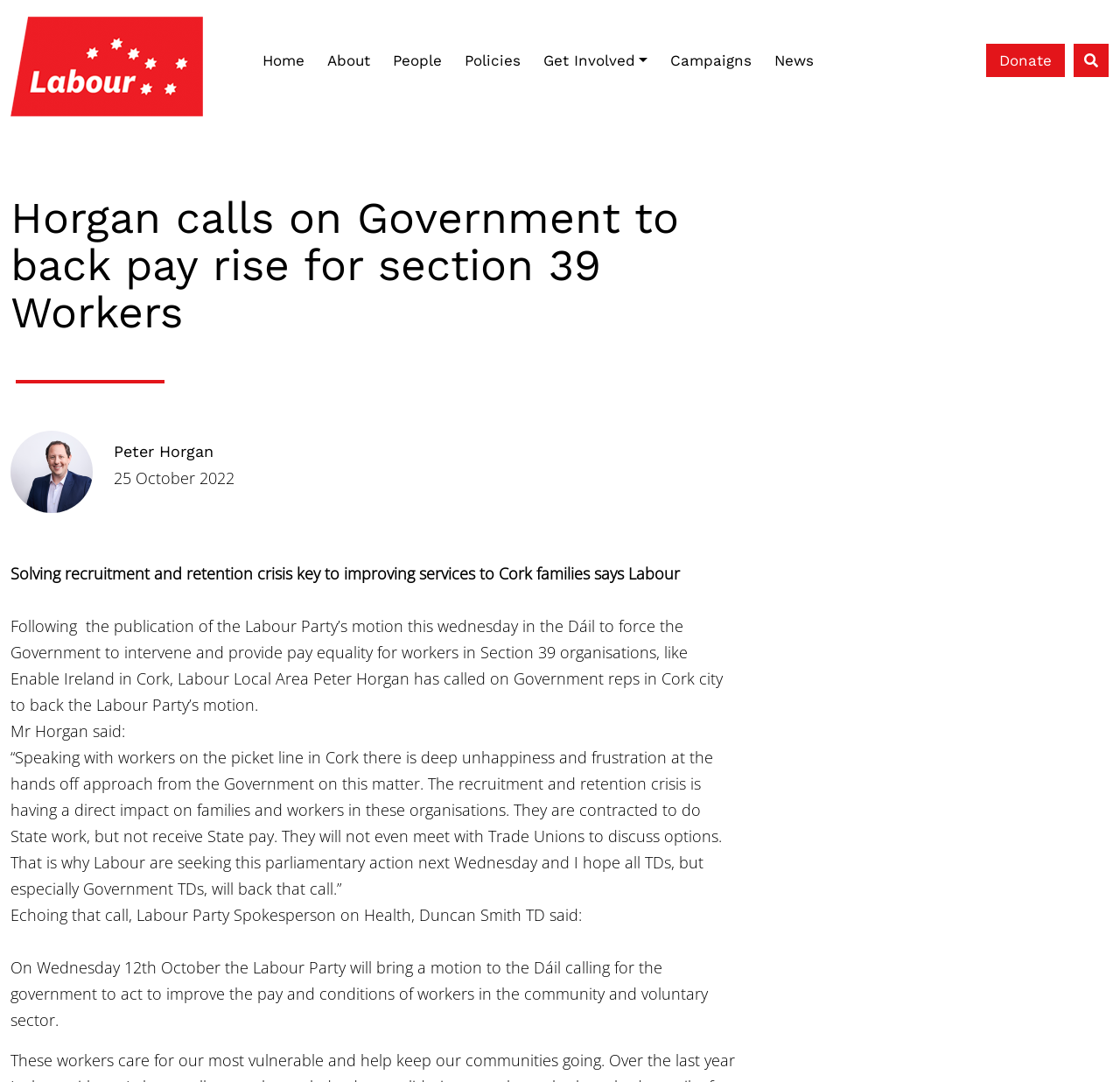Determine the bounding box coordinates of the UI element that matches the following description: "People". The coordinates should be four float numbers between 0 and 1 in the format [left, top, right, bottom].

[0.34, 0.04, 0.405, 0.072]